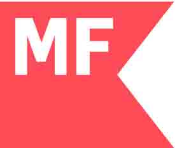Generate a complete and detailed caption for the image.

The image features a logo representing the prestigious title of "Master Fishmonger," denoted by the initials "MF" against a vibrant red background. This emblem reflects the high standards and expertise required for fishmongers to achieve the Master Fishmonger Standard, which is awarded to only the finest in the industry. The logo is prominently displayed, symbolizing excellence in fishmongering and a commitment to quality in seafood offerings, as upheld by Walter Purkis and Sons, a renowned traditional fishmonger.